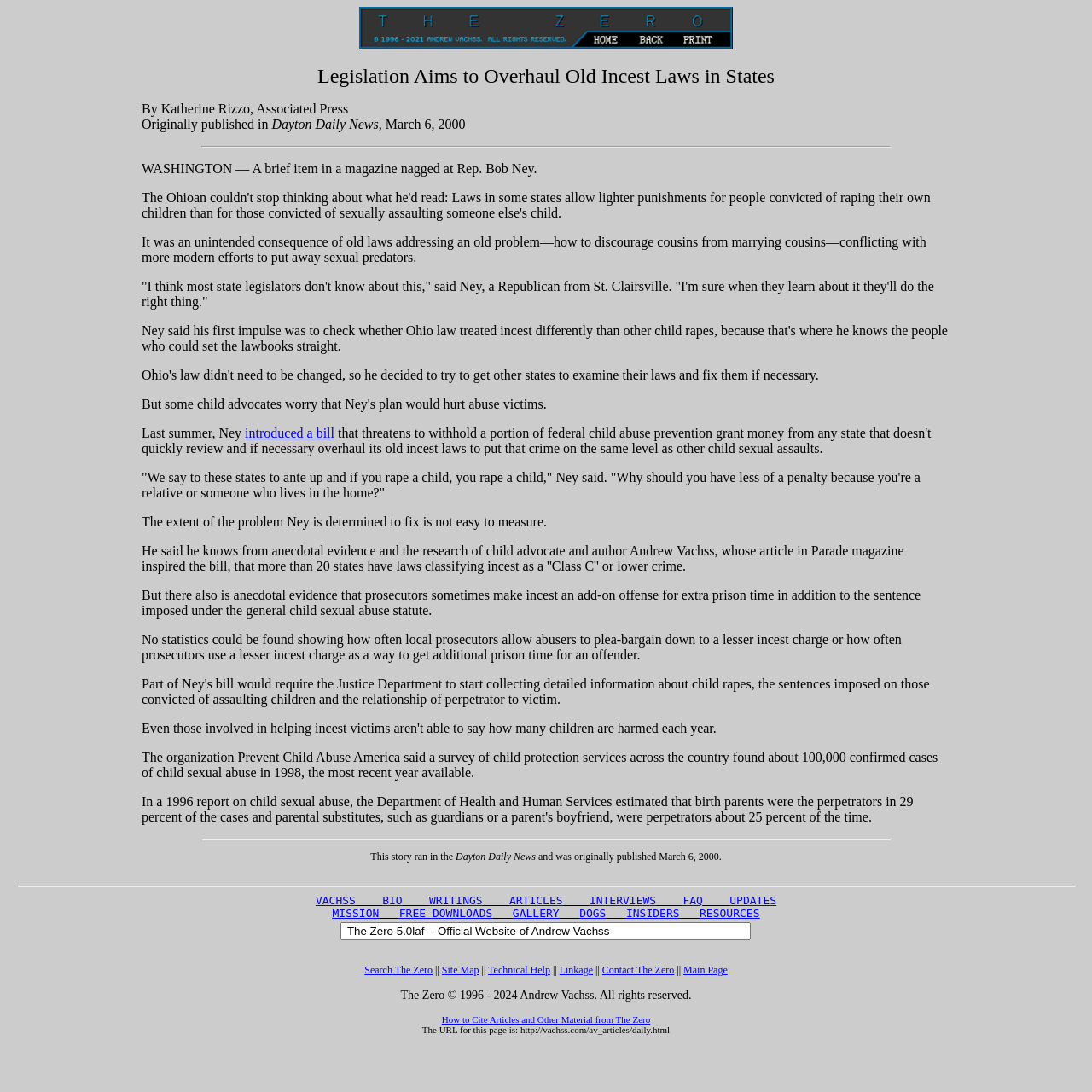Please locate the bounding box coordinates of the element that should be clicked to complete the given instruction: "Search in the search box".

[0.312, 0.845, 0.688, 0.861]